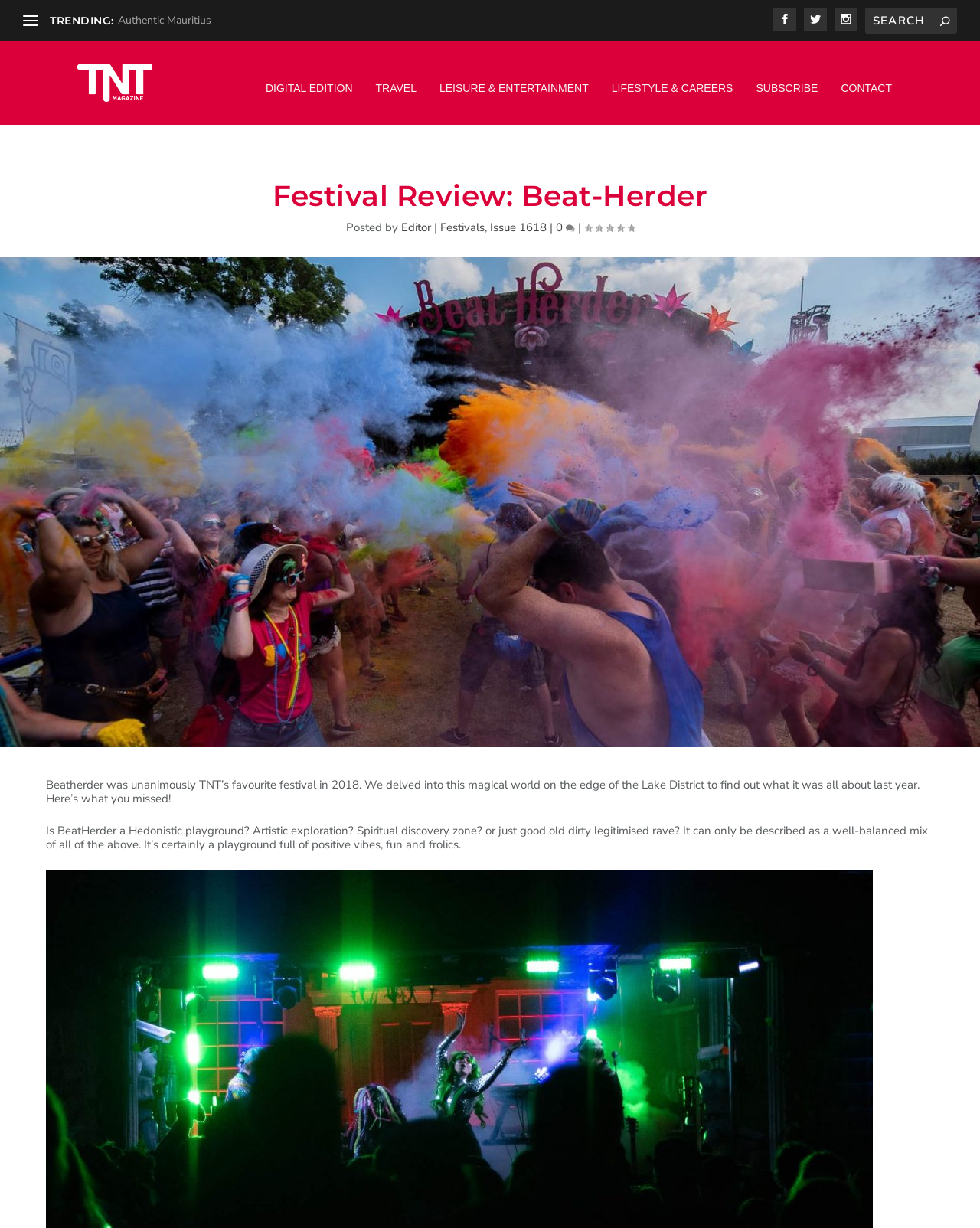Please provide the main heading of the webpage content.

Festival Review: Beat-Herder